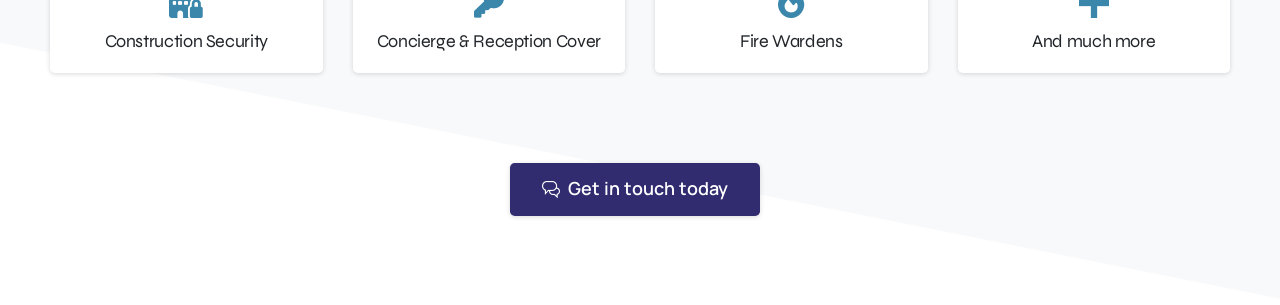What is the purpose of the icons used for service categories?
Using the image, answer in one word or phrase.

Reflect specific functions